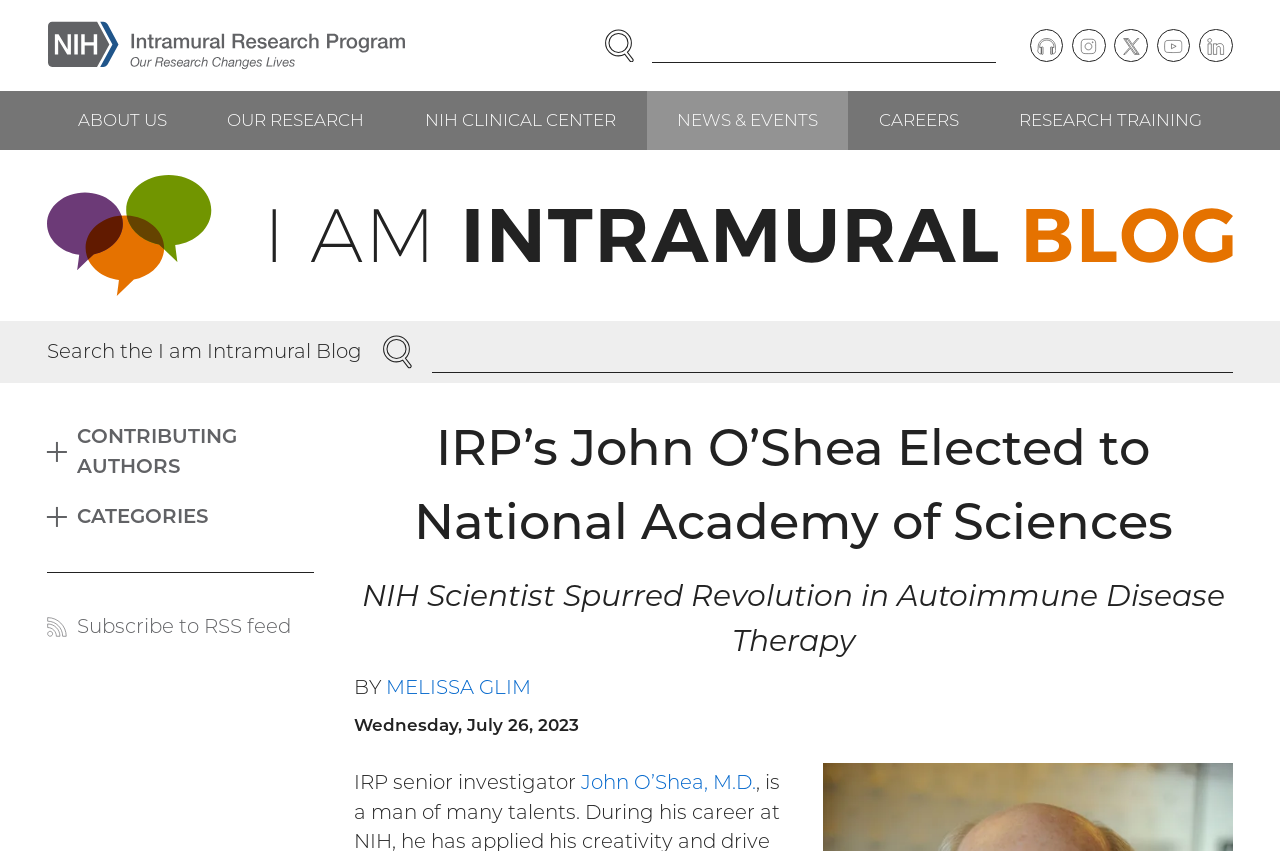What is the date of the blog post?
Answer the question in as much detail as possible.

I found the answer by looking at the blog post section of the webpage, where I saw a time element with the text 'Wednesday, July 26, 2023' which indicates the date of the blog post.